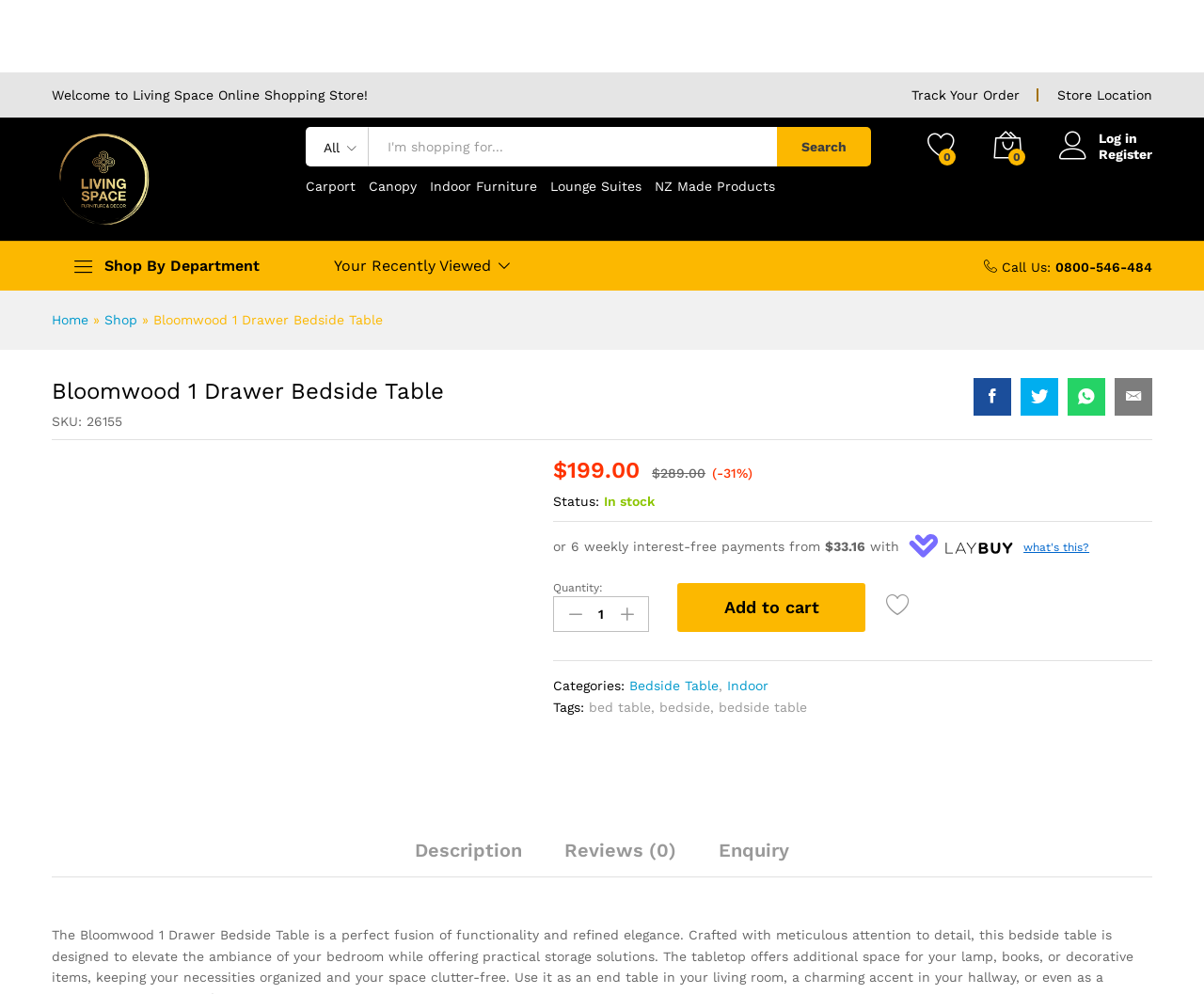What is the function of the button with the text 'Add to cart'?
Use the screenshot to answer the question with a single word or phrase.

Add product to cart